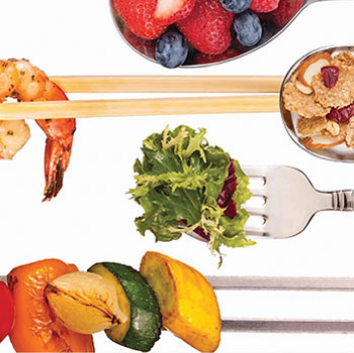Describe the important features and context of the image with as much detail as possible.

The image features a vibrant and visually appealing arrangement of various food items, creatively displayed with utensils. At the top, a silver spoon holds a medley of fresh berries including strawberries, blueberries, and raspberries. Below that, shrimp is showcased, delicately positioned between chopsticks, emphasizing a fusion of culinary styles. 

In the center, a serving of crisp green lettuce is artfully placed, while a fork captures a colorful assortment of vegetables, including bell peppers, zucchini, and eggplant, highlighting a healthy and diverse diet. Finally, a bowl of cereal rests in another spoon, completing this enticing tableau that celebrates food and nutrition in a playful and artistic manner. This image subtly represents the theme of the "Academy of Nutrition & Dietetics," underscoring the importance of balanced eating and a love for diverse flavors.